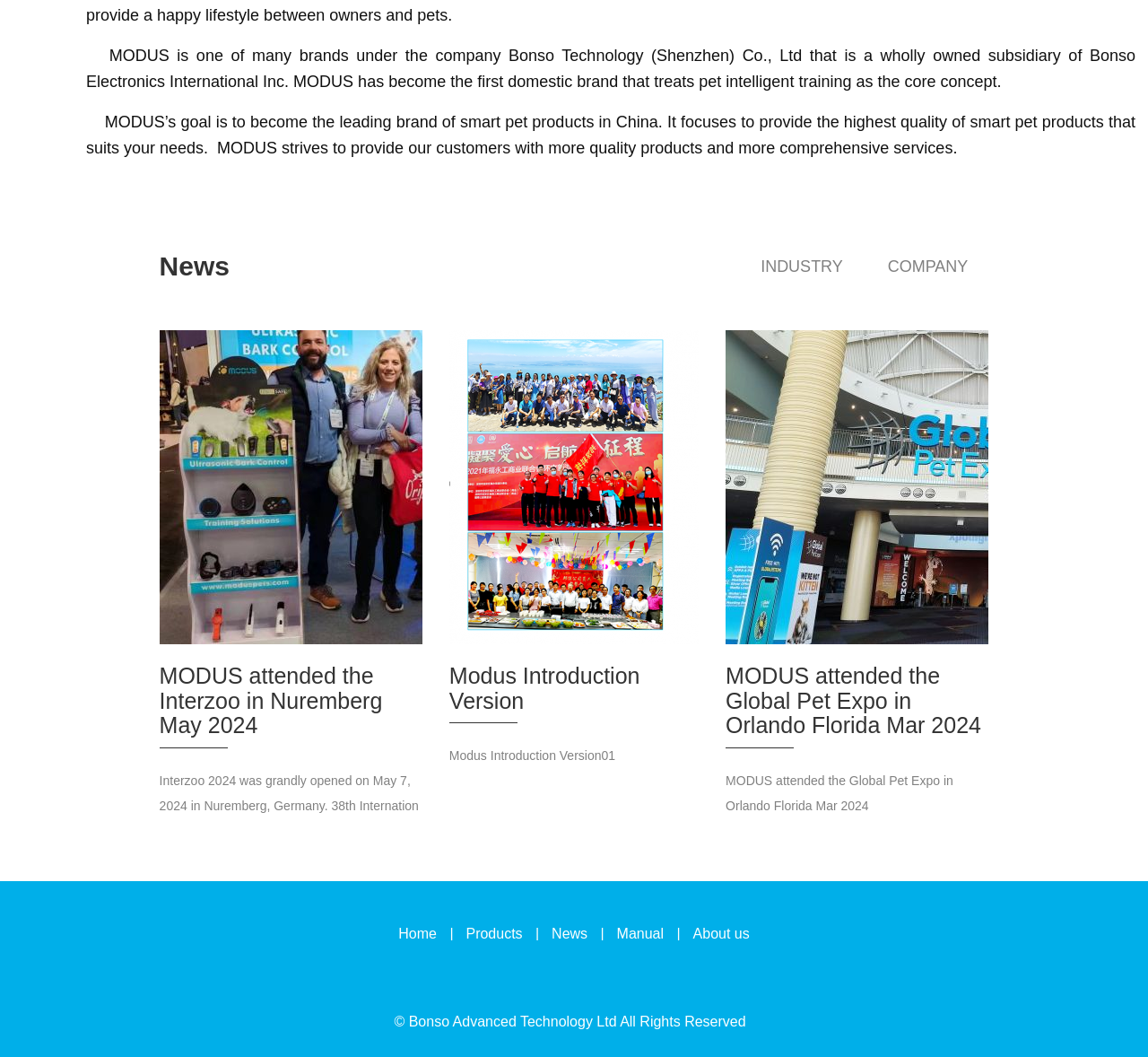Identify the bounding box coordinates for the UI element described as follows: "Company". Ensure the coordinates are four float numbers between 0 and 1, formatted as [left, top, right, bottom].

[0.773, 0.243, 0.843, 0.26]